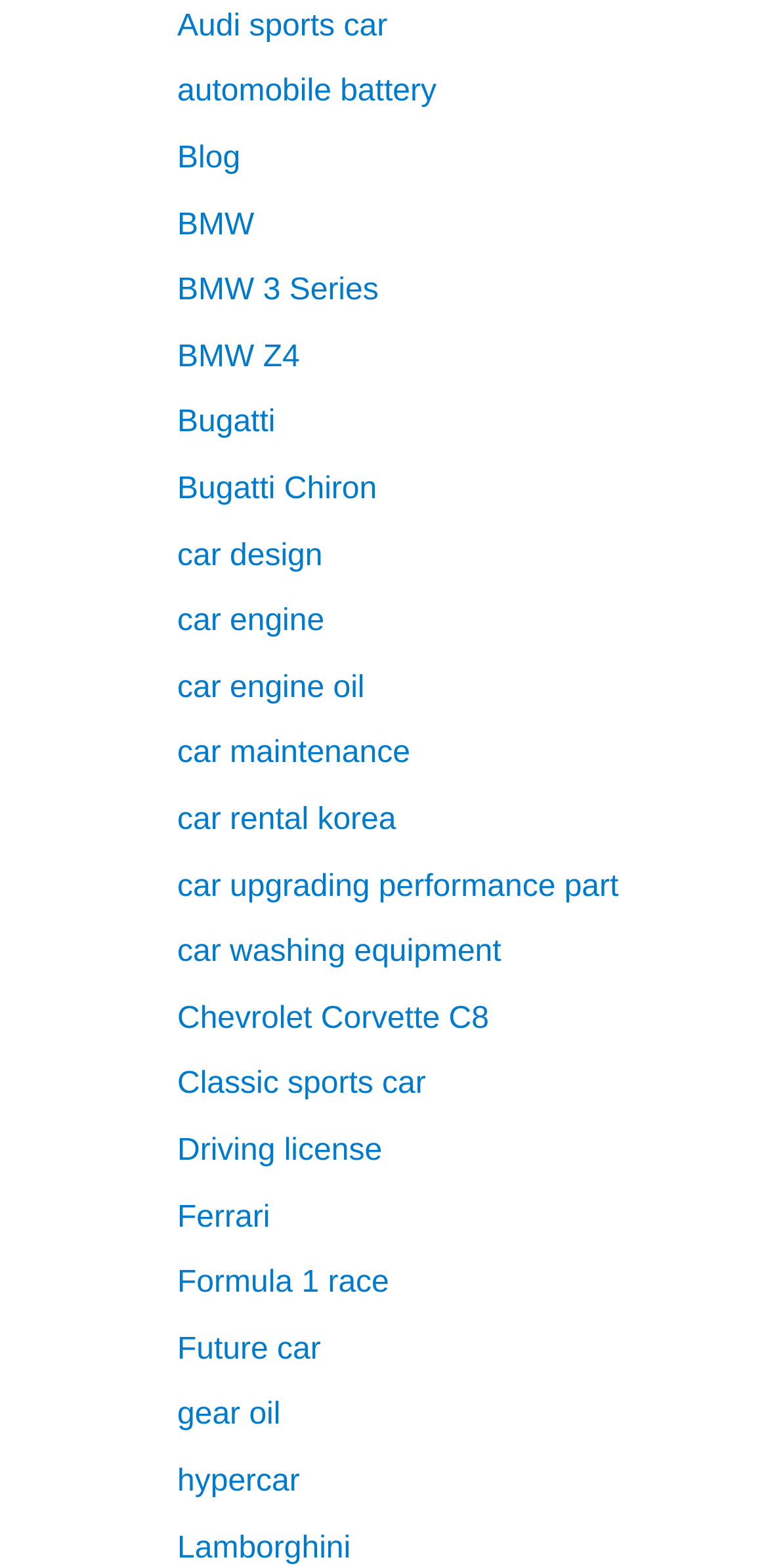Please provide the bounding box coordinates in the format (top-left x, top-left y, bottom-right x, bottom-right y). Remember, all values are floating point numbers between 0 and 1. What is the bounding box coordinate of the region described as: Audi sports car

[0.231, 0.006, 0.504, 0.027]